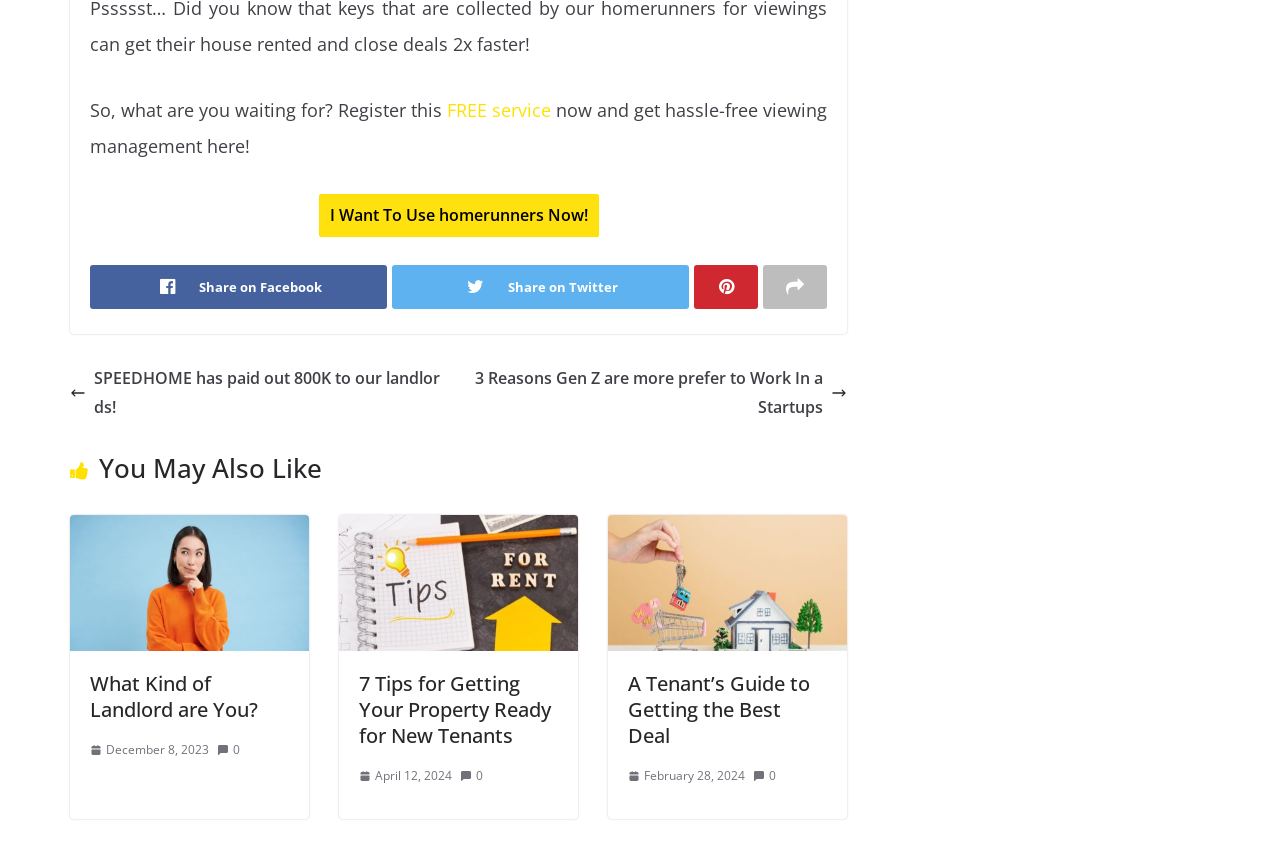Show me the bounding box coordinates of the clickable region to achieve the task as per the instruction: "Learn about 3 reasons Gen Z prefer to work in startups".

[0.366, 0.43, 0.662, 0.498]